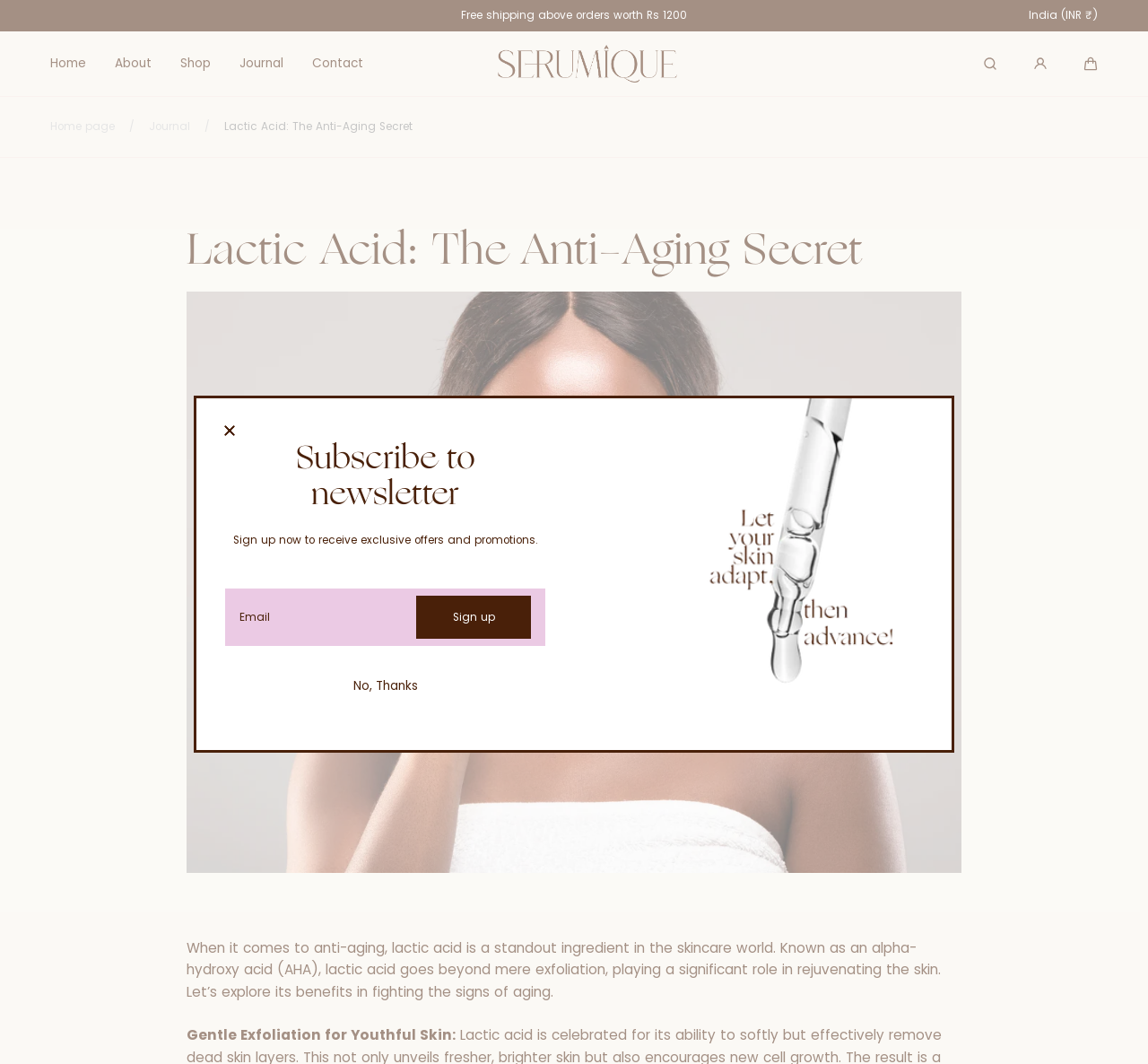What is the navigation menu item after 'Home'?
Carefully examine the image and provide a detailed answer to the question.

The navigation menu items are listed in the order of 'Home', 'About', 'Shop', 'Journal', and 'Contact', so the item after 'Home' is 'About'.